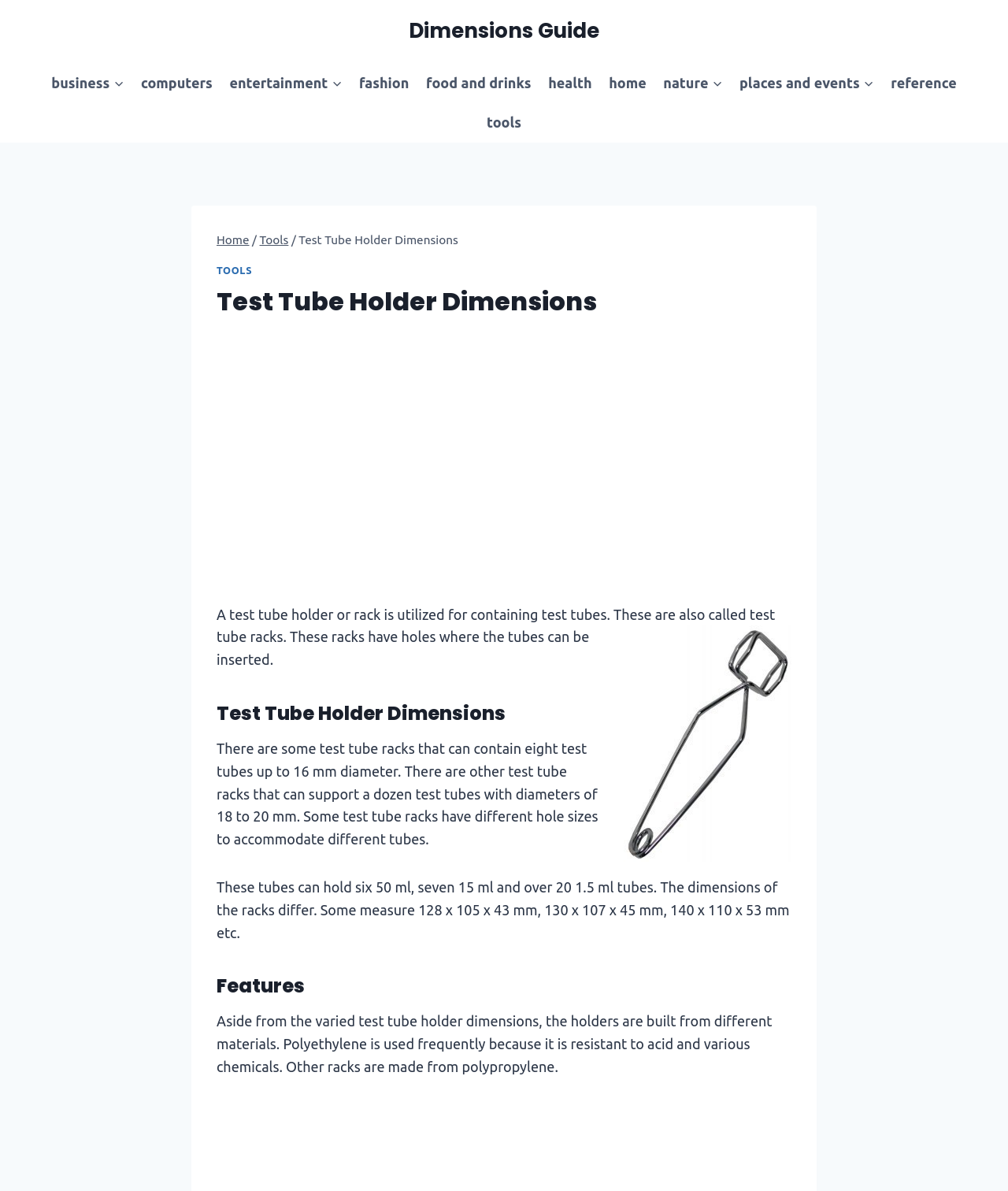Identify the main title of the webpage and generate its text content.

Test Tube Holder Dimensions